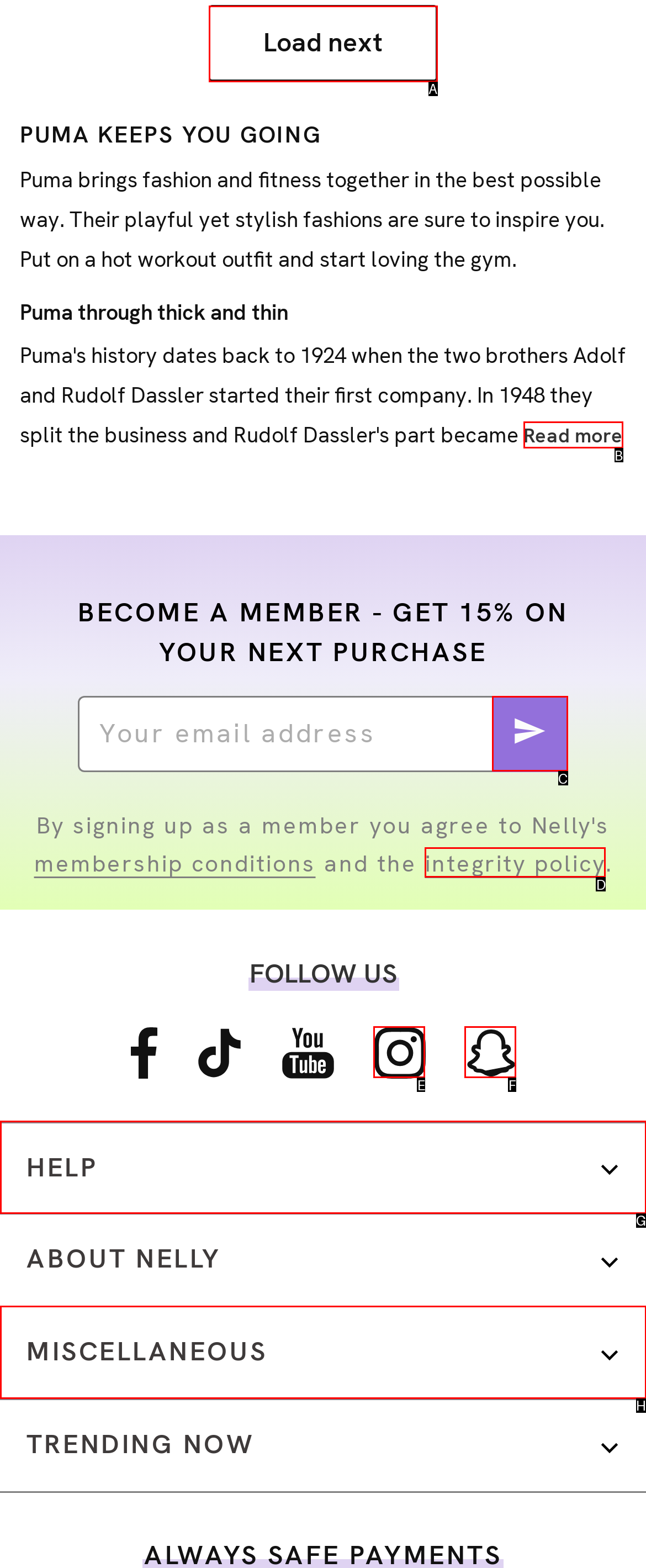Choose the letter of the option you need to click to Click the 'Sign me up!' button. Answer with the letter only.

C